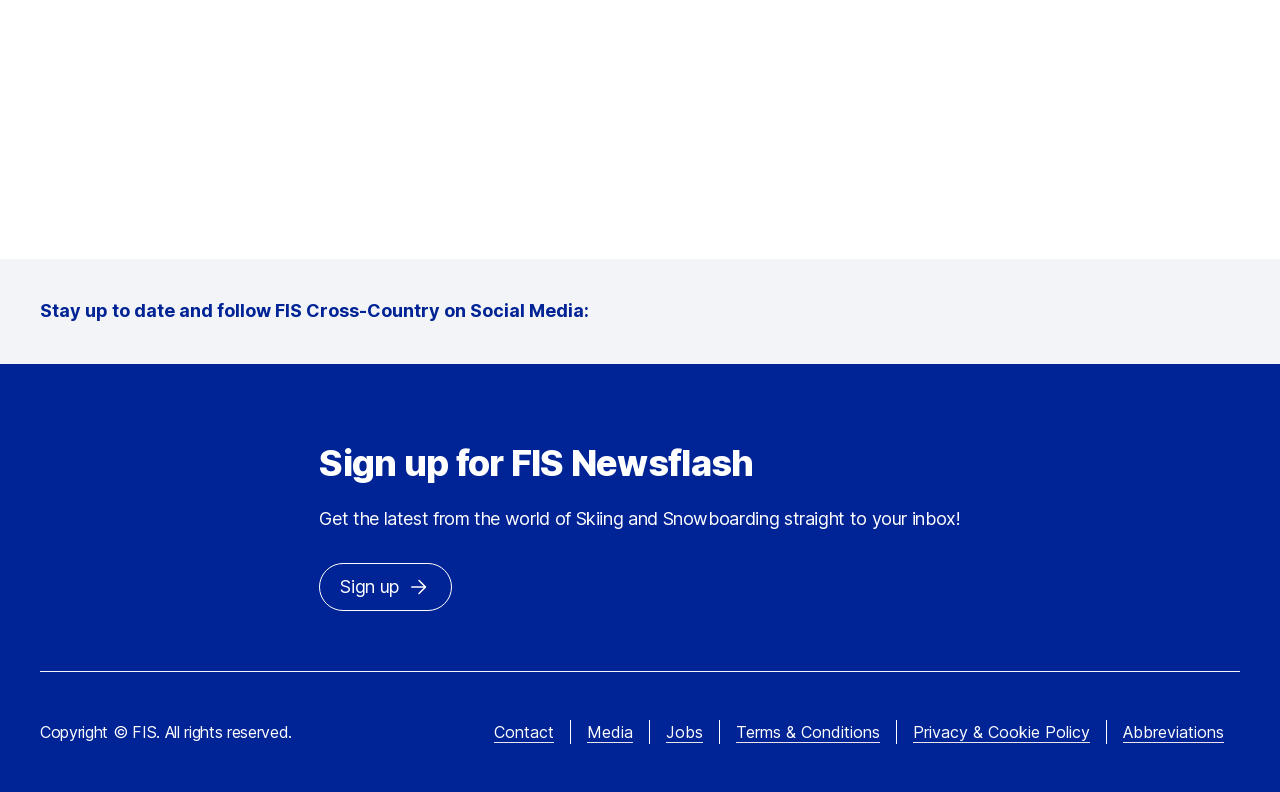Determine the bounding box coordinates of the clickable area required to perform the following instruction: "Contact FIS". The coordinates should be represented as four float numbers between 0 and 1: [left, top, right, bottom].

[0.386, 0.912, 0.433, 0.938]